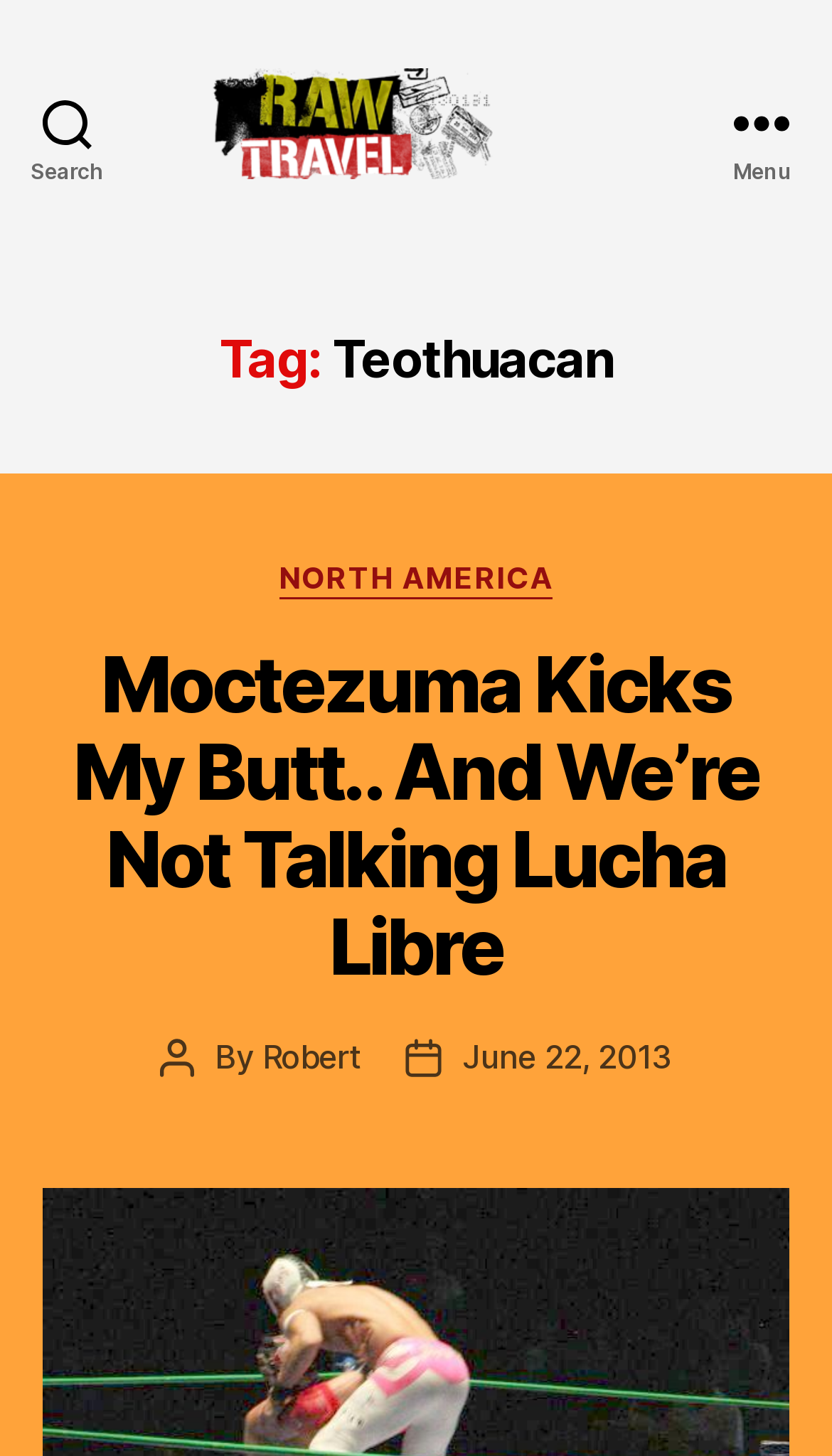What is the name of the blog?
Using the visual information, reply with a single word or short phrase.

Raw Travel TV Blog